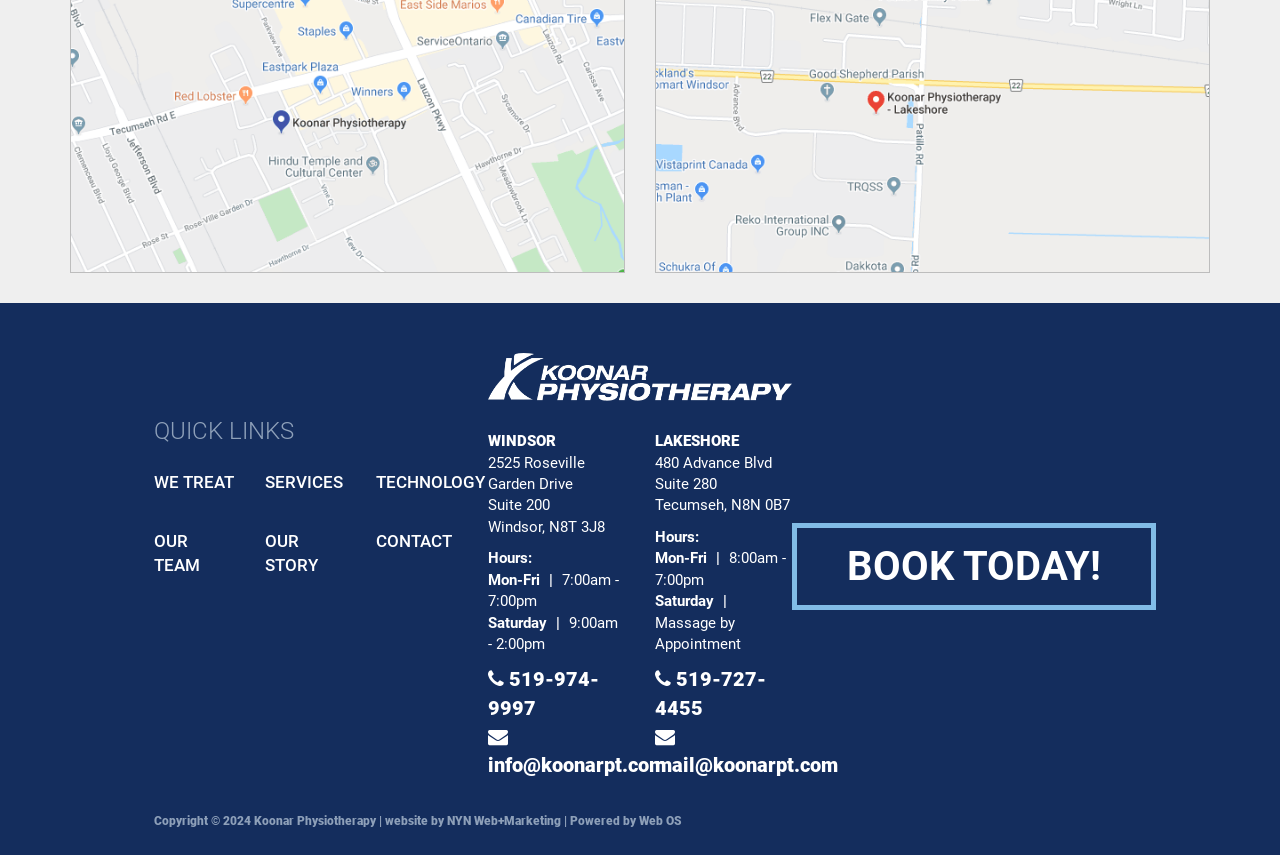Specify the bounding box coordinates of the area to click in order to follow the given instruction: "Contact Koonar Physiotherapy via email."

[0.381, 0.881, 0.52, 0.909]